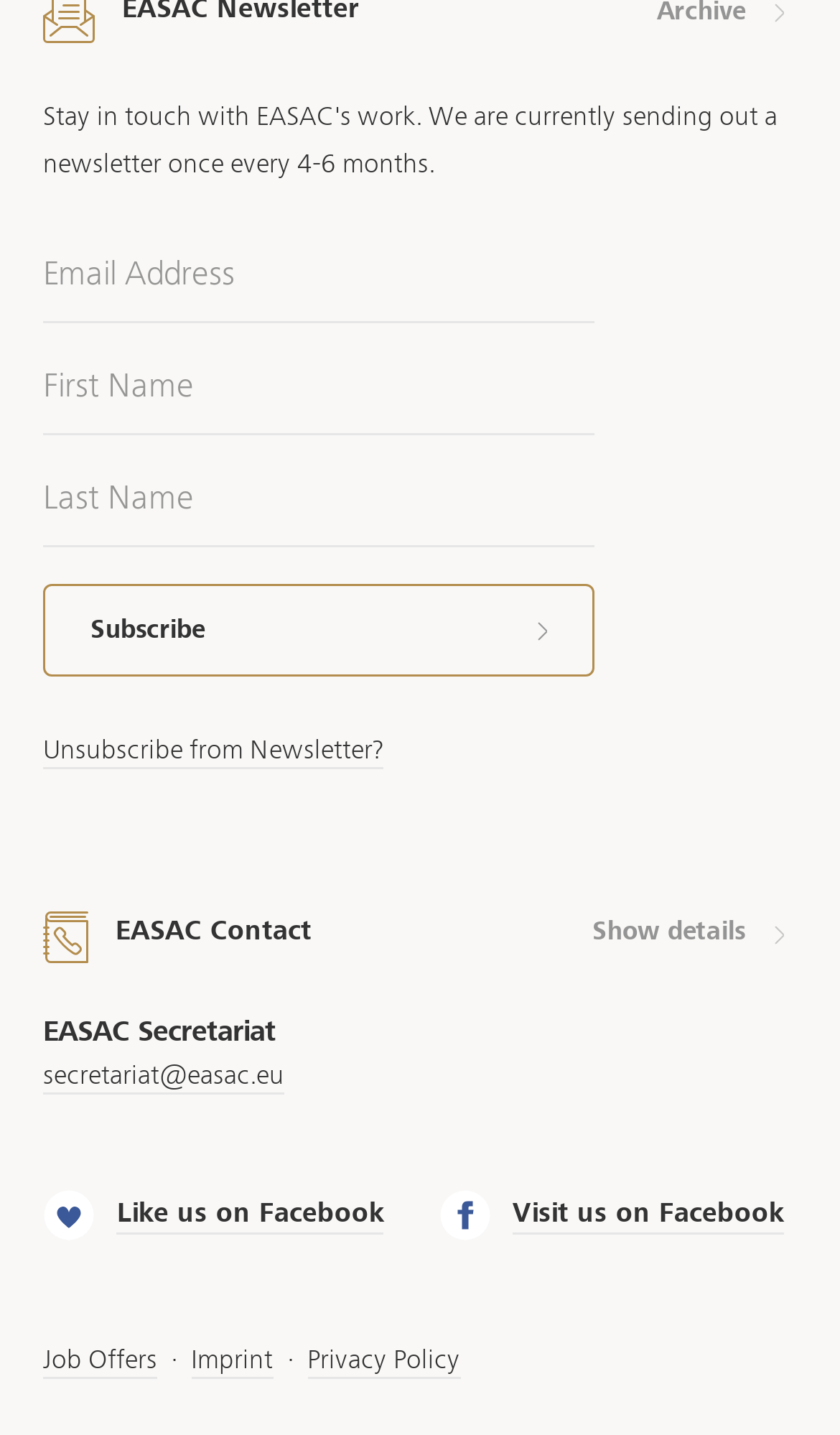Identify the bounding box coordinates of the region that should be clicked to execute the following instruction: "Unsubscribe from newsletter".

[0.051, 0.513, 0.456, 0.536]